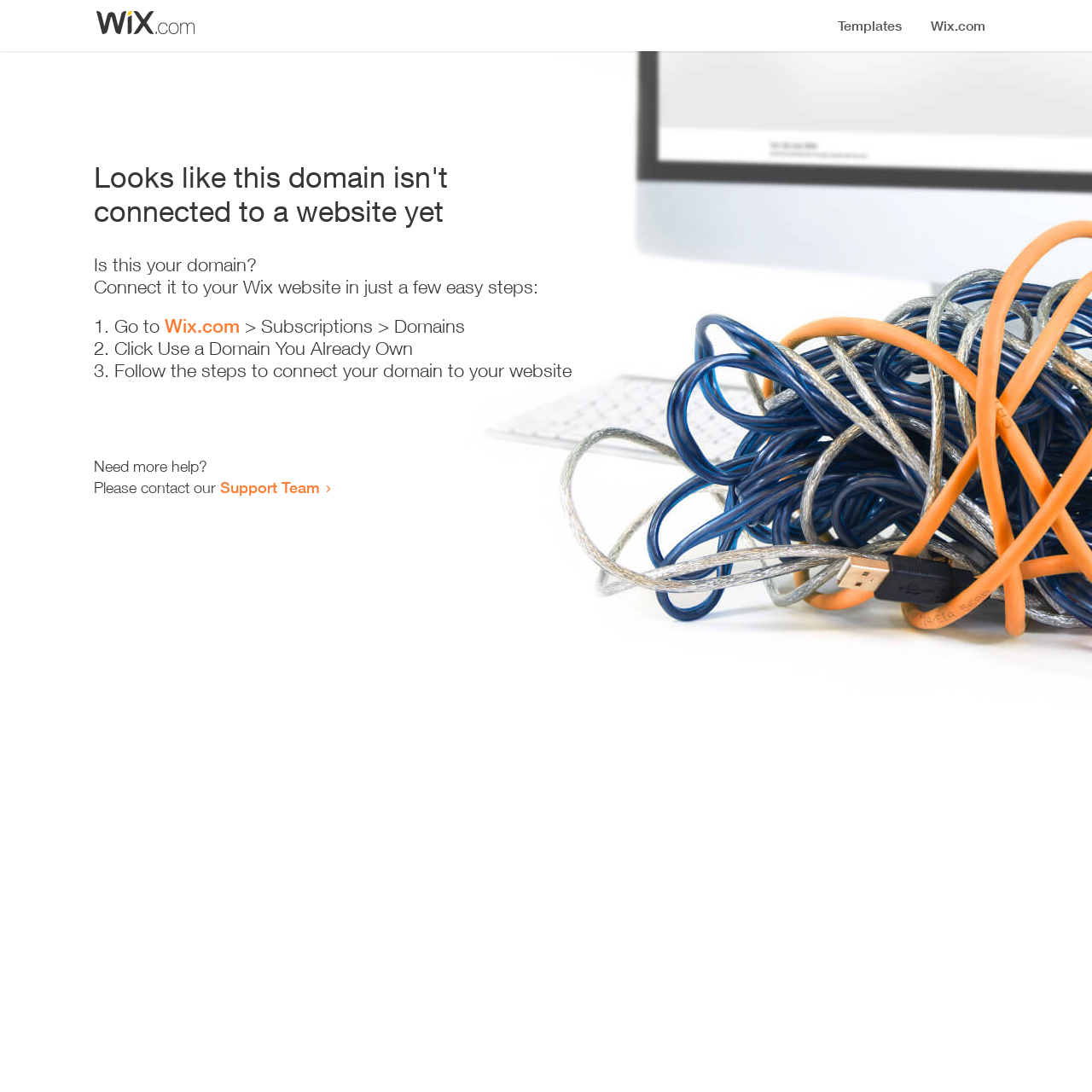Generate a thorough description of the webpage.

The webpage appears to be an error page, indicating that a domain is not connected to a website yet. At the top, there is a small image, likely a logo or icon. Below the image, a prominent heading reads "Looks like this domain isn't connected to a website yet". 

Underneath the heading, a series of instructions are provided to connect the domain to a Wix website. The instructions are divided into three steps, each marked with a numbered list marker (1., 2., and 3.). The first step involves going to Wix.com, followed by navigating to the Subscriptions and Domains section. The second step is to click "Use a Domain You Already Own", and the third step is to follow the instructions to connect the domain to the website.

Below the instructions, there is a message asking if the user needs more help, followed by an invitation to contact the Support Team via a link. The overall layout is simple and easy to follow, with clear headings and concise text guiding the user through the process of connecting their domain to a website.